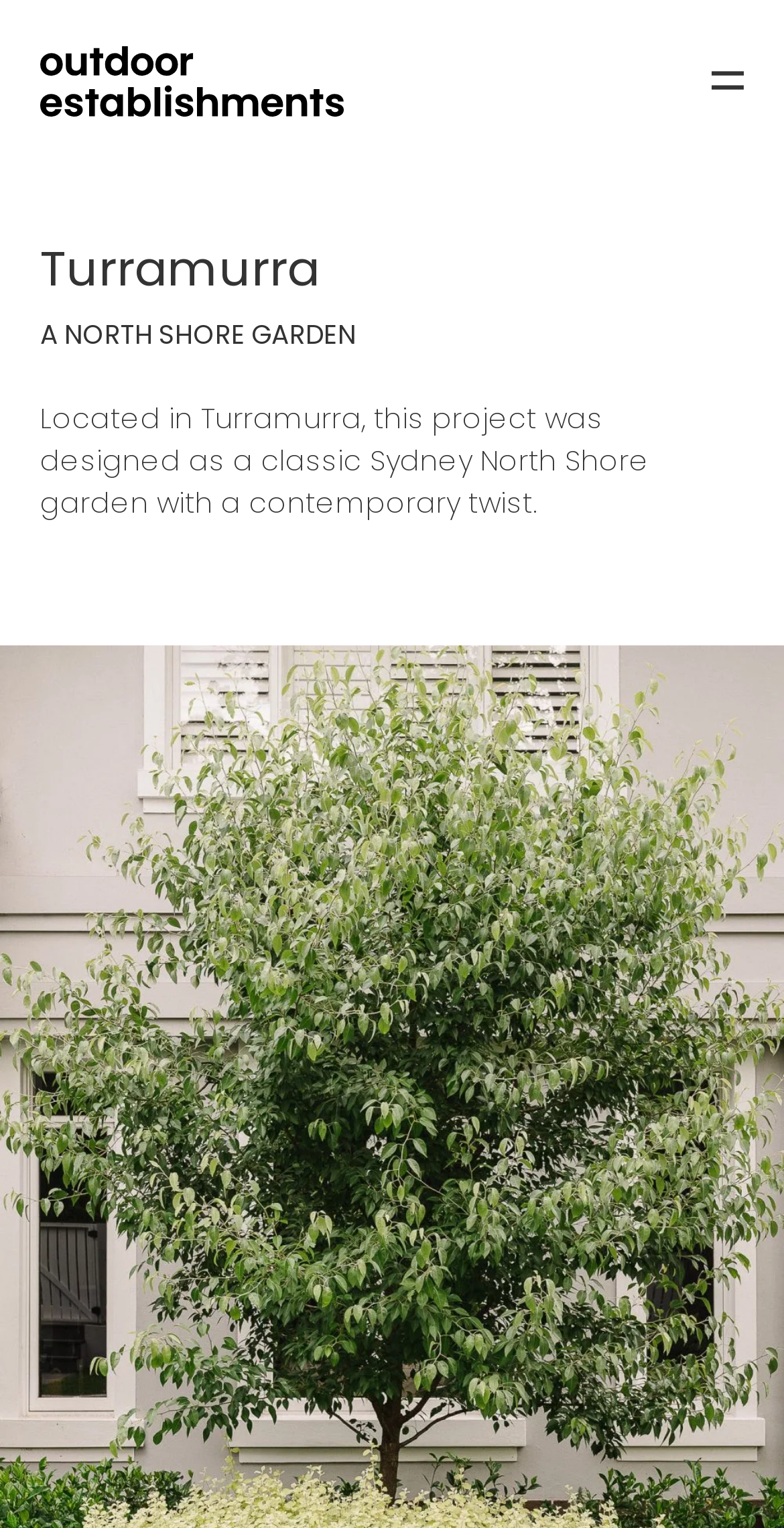Please provide a detailed answer to the question below by examining the image:
What type of establishment is this?

Based on the link 'Outdoor Establishments' and the image with the same description, it can be inferred that this webpage is about an outdoor establishment.